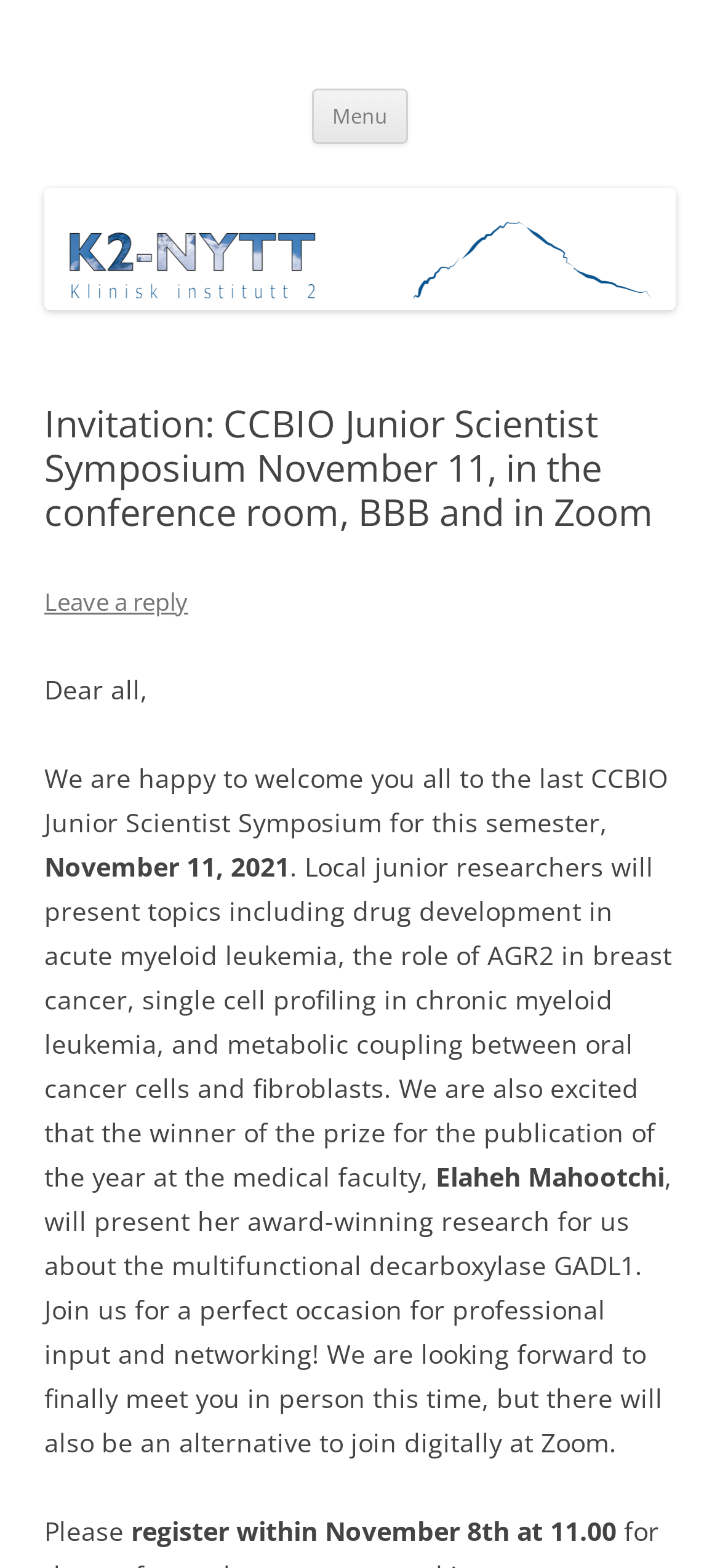Identify the bounding box for the UI element that is described as follows: "K2 Nytt".

[0.062, 0.028, 0.292, 0.065]